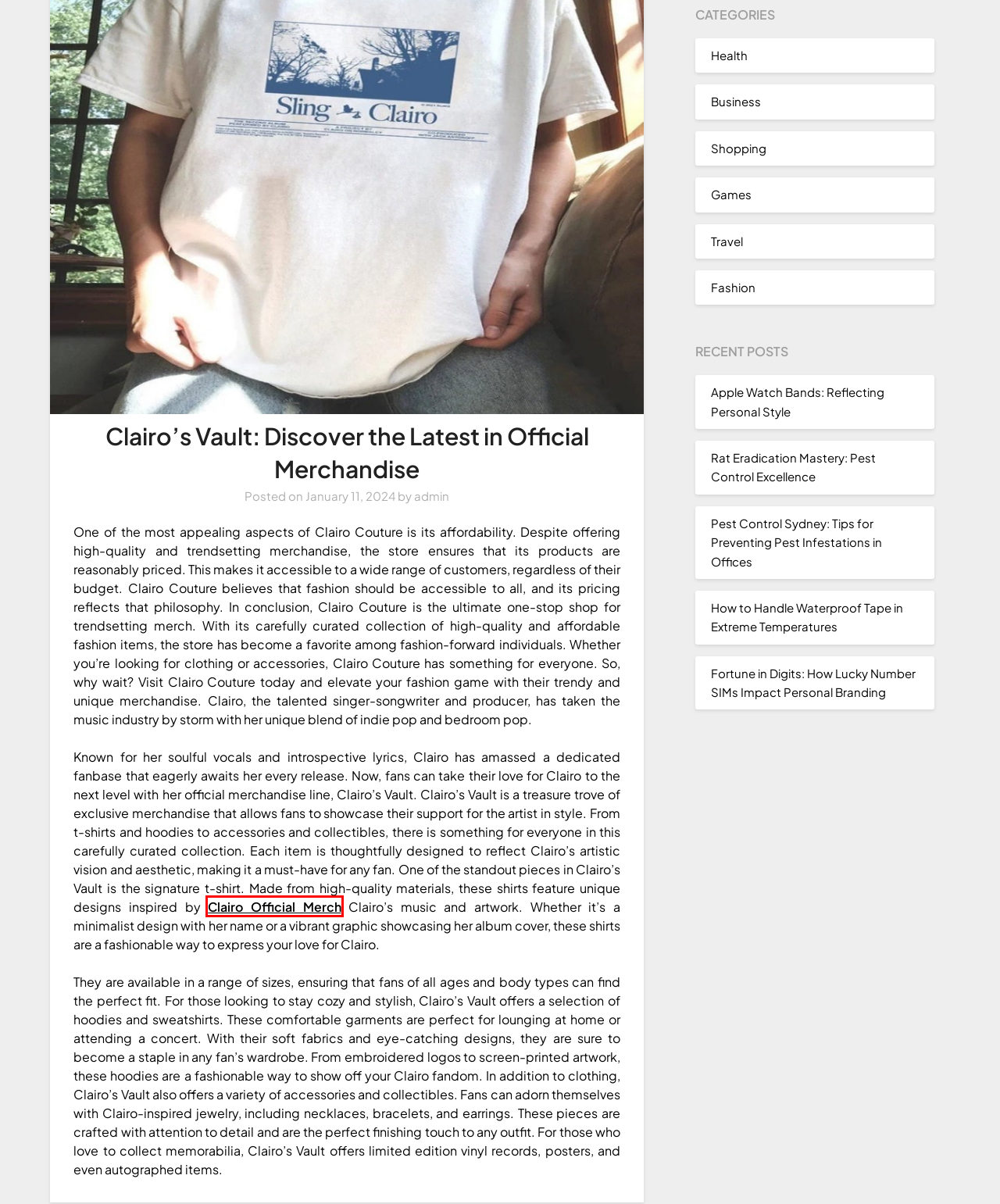You have a screenshot of a webpage with a red bounding box around an element. Select the webpage description that best matches the new webpage after clicking the element within the red bounding box. Here are the descriptions:
A. Clairo Shop
B. Pest Control Sydney: Tips for Preventing Pest Infestations in Offices – Att Directv
C. How to Handle Waterproof Tape in Extreme Temperatures – Att Directv
D. Rat Eradication Mastery: Pest Control Excellence – Att Directv
E. Business – Att Directv
F. Fortune in Digits: How Lucky Number SIMs Impact Personal Branding – Att Directv
G. admin – Att Directv
H. Apple Watch Bands: Reflecting Personal Style – Att Directv

A